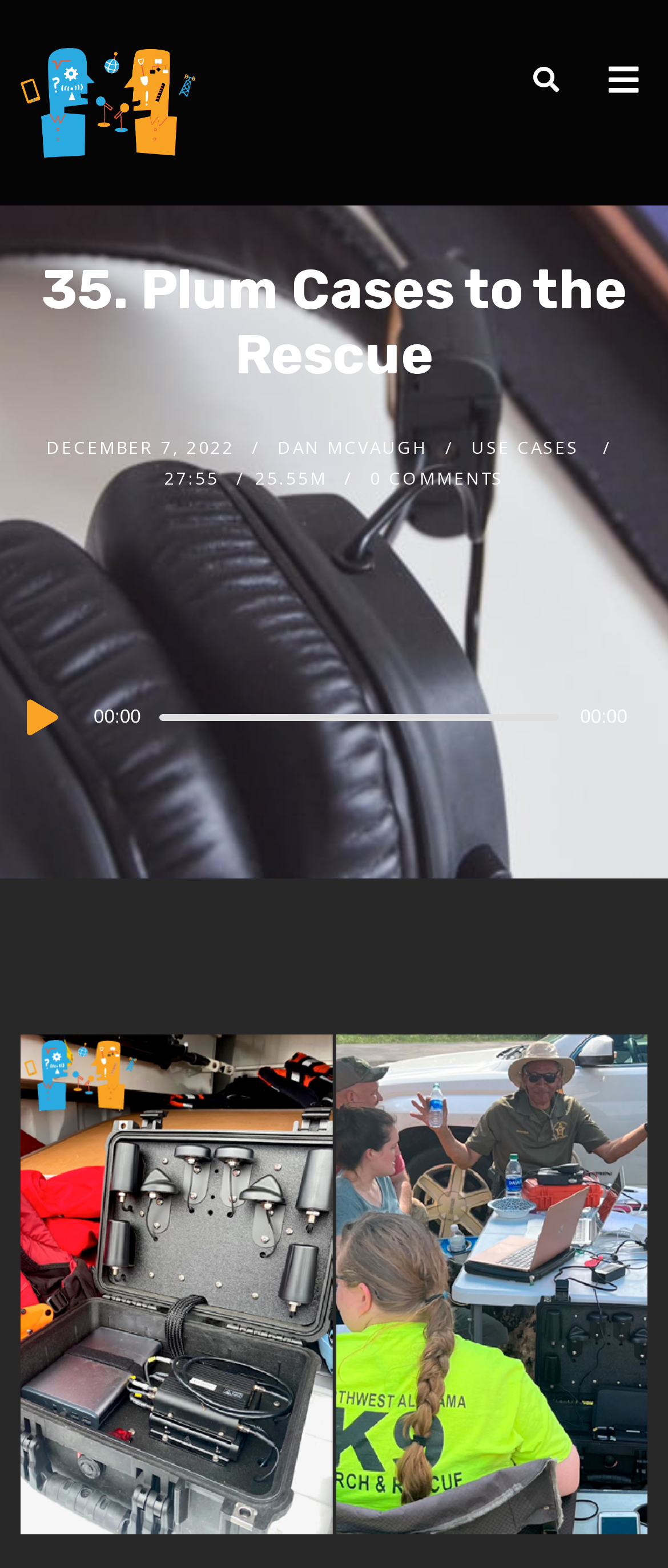What is the duration of the audio?
Please answer the question with a single word or phrase, referencing the image.

27:55